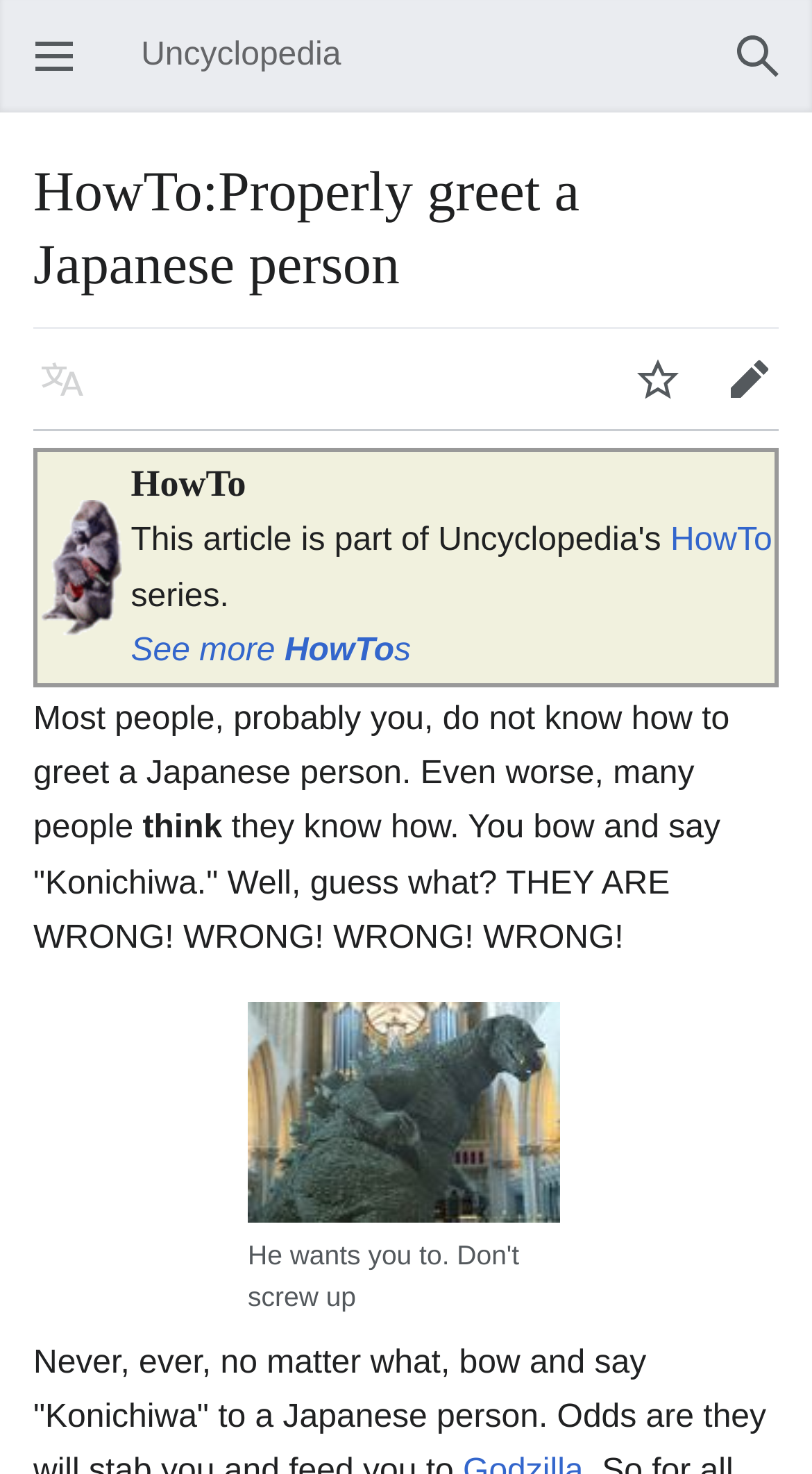Specify the bounding box coordinates of the area that needs to be clicked to achieve the following instruction: "Search".

[0.877, 0.007, 0.99, 0.069]